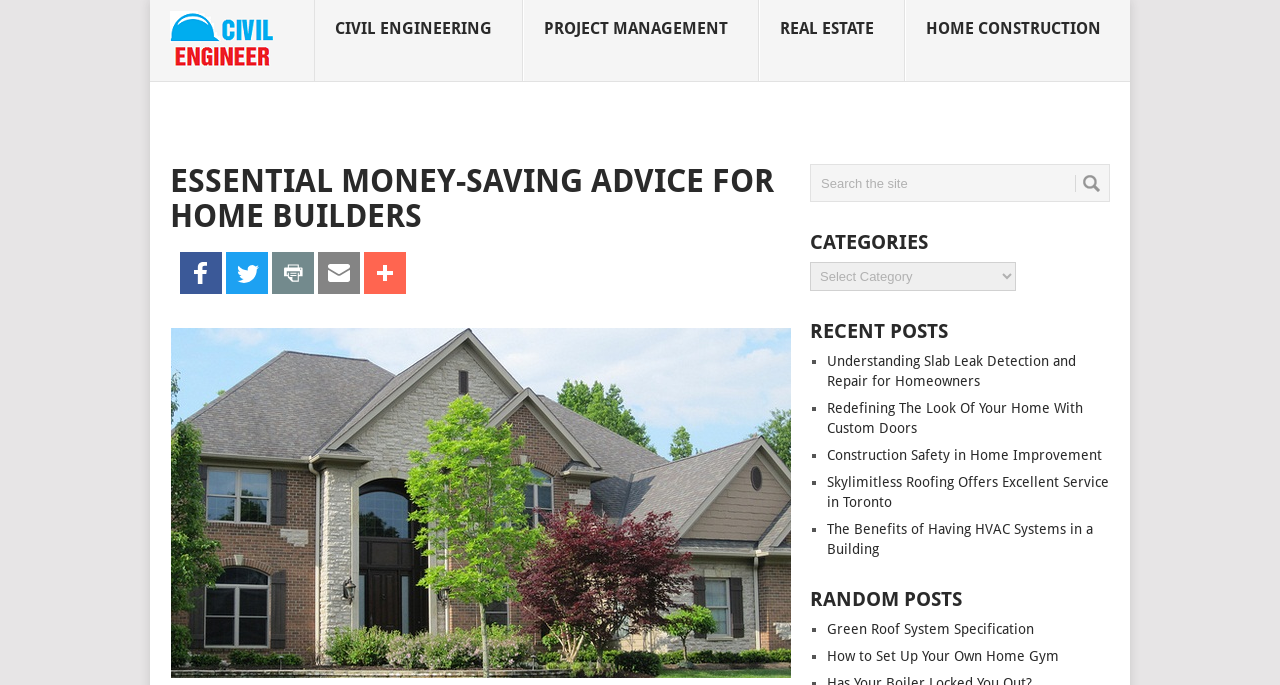Find the bounding box coordinates for the HTML element described as: "Green Roof System Specification". The coordinates should consist of four float values between 0 and 1, i.e., [left, top, right, bottom].

[0.646, 0.907, 0.808, 0.93]